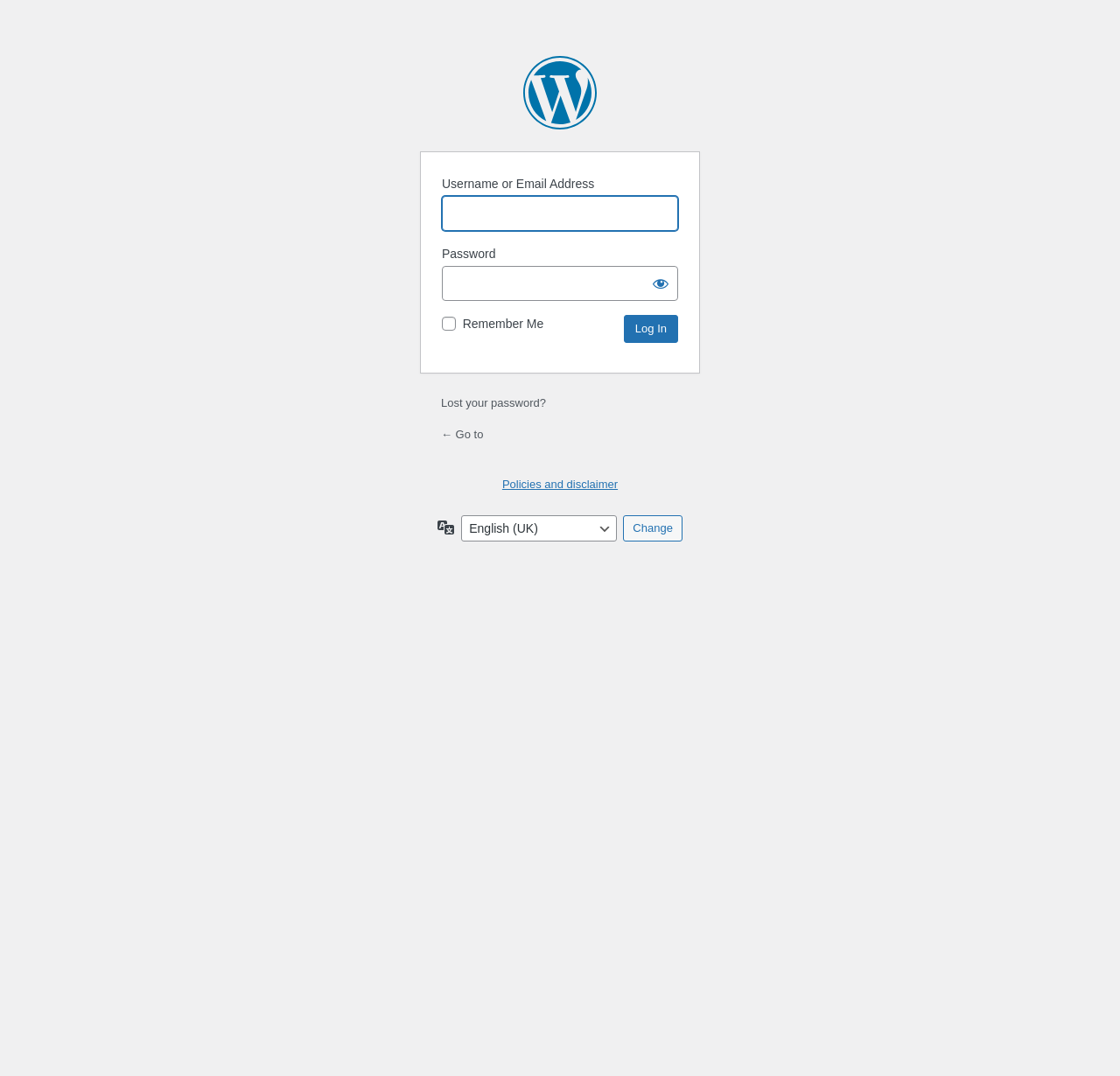Is the 'Remember Me' checkbox checked by default?
Provide a one-word or short-phrase answer based on the image.

No